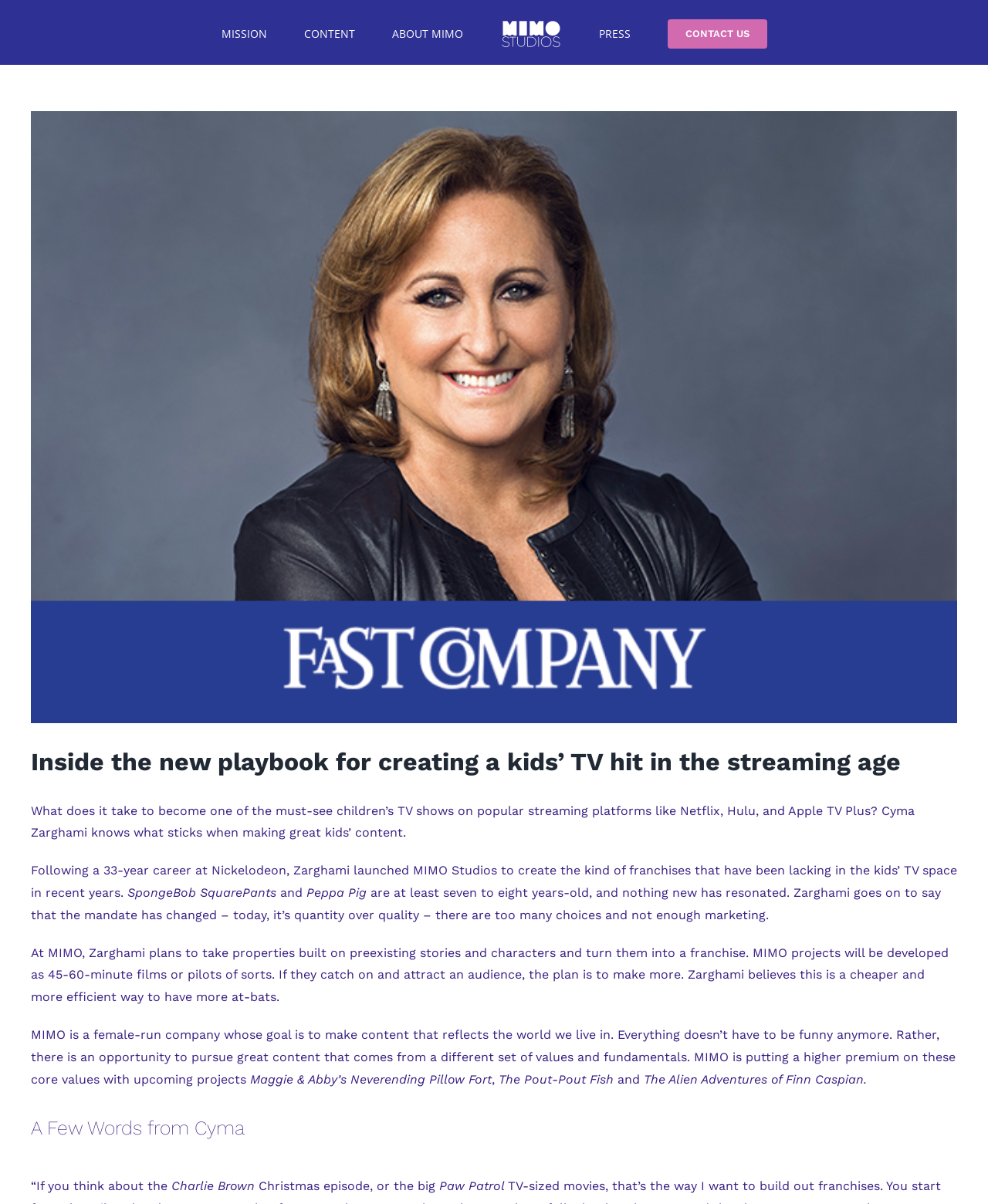Find the coordinates for the bounding box of the element with this description: "View Larger Image".

[0.031, 0.092, 0.969, 0.601]